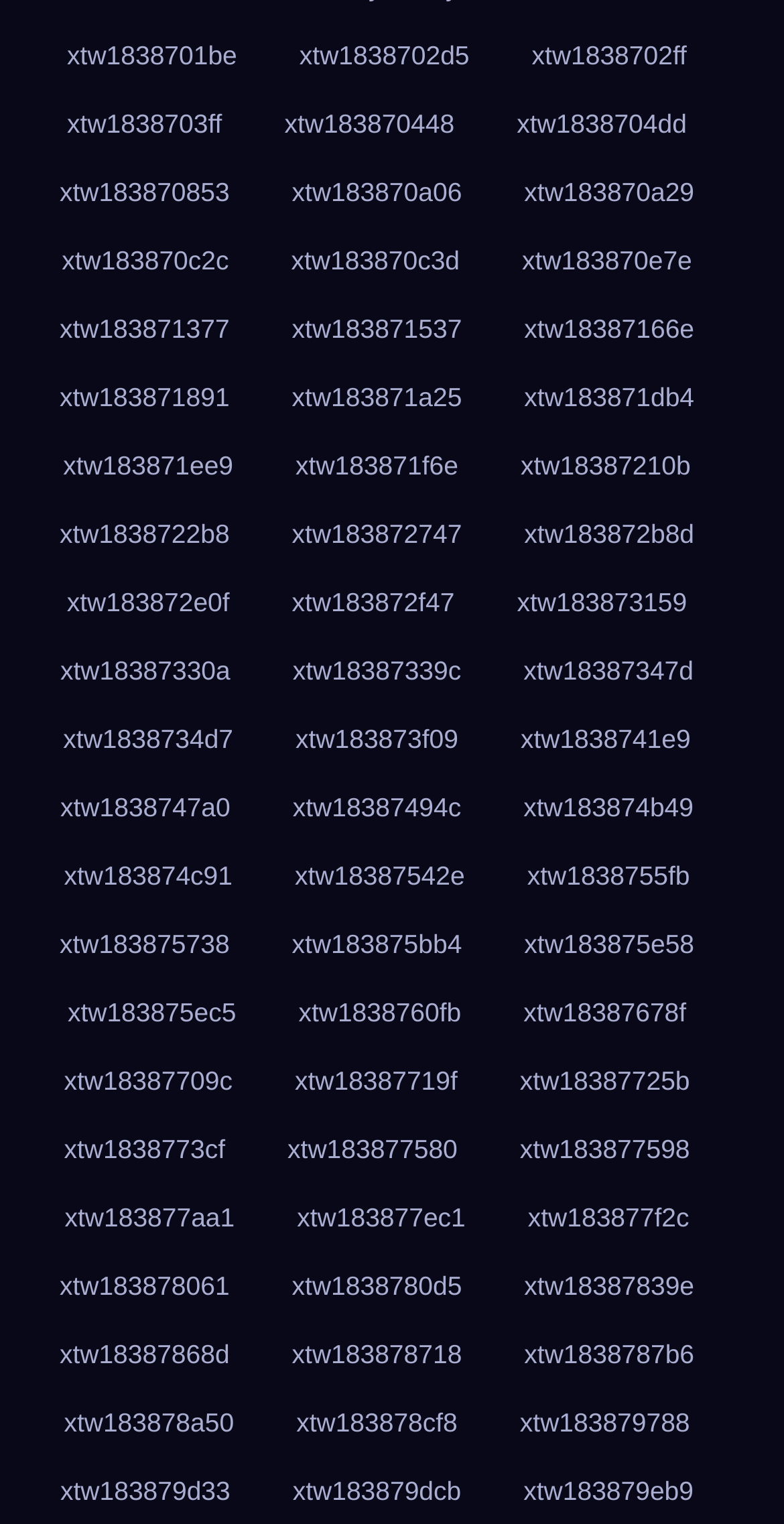Please identify the bounding box coordinates of the element that needs to be clicked to execute the following command: "click the link in the middle". Provide the bounding box using four float numbers between 0 and 1, formatted as [left, top, right, bottom].

[0.352, 0.509, 0.609, 0.553]